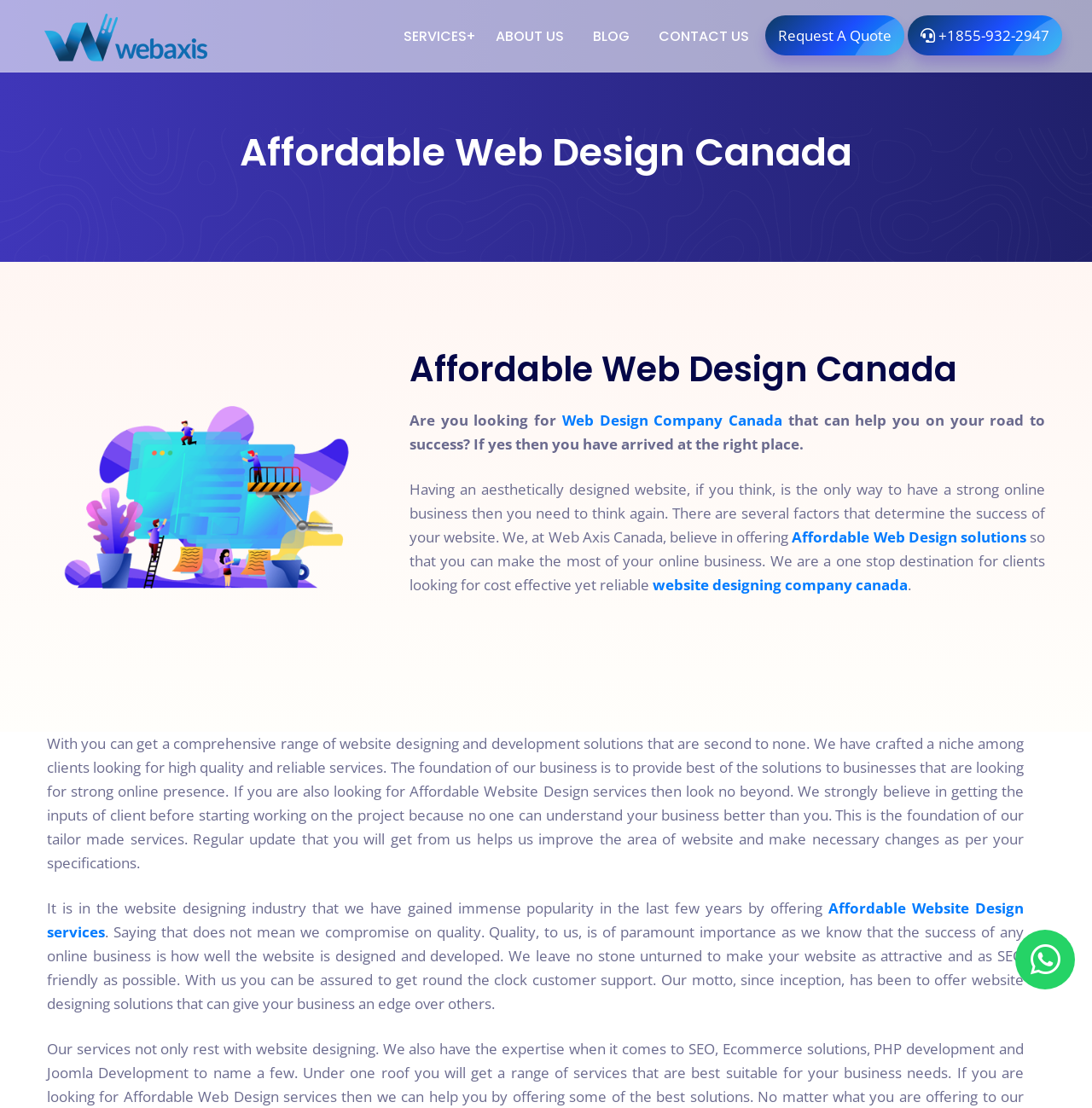Find the bounding box coordinates for the element that must be clicked to complete the instruction: "Get a quote". The coordinates should be four float numbers between 0 and 1, indicated as [left, top, right, bottom].

[0.701, 0.014, 0.828, 0.05]